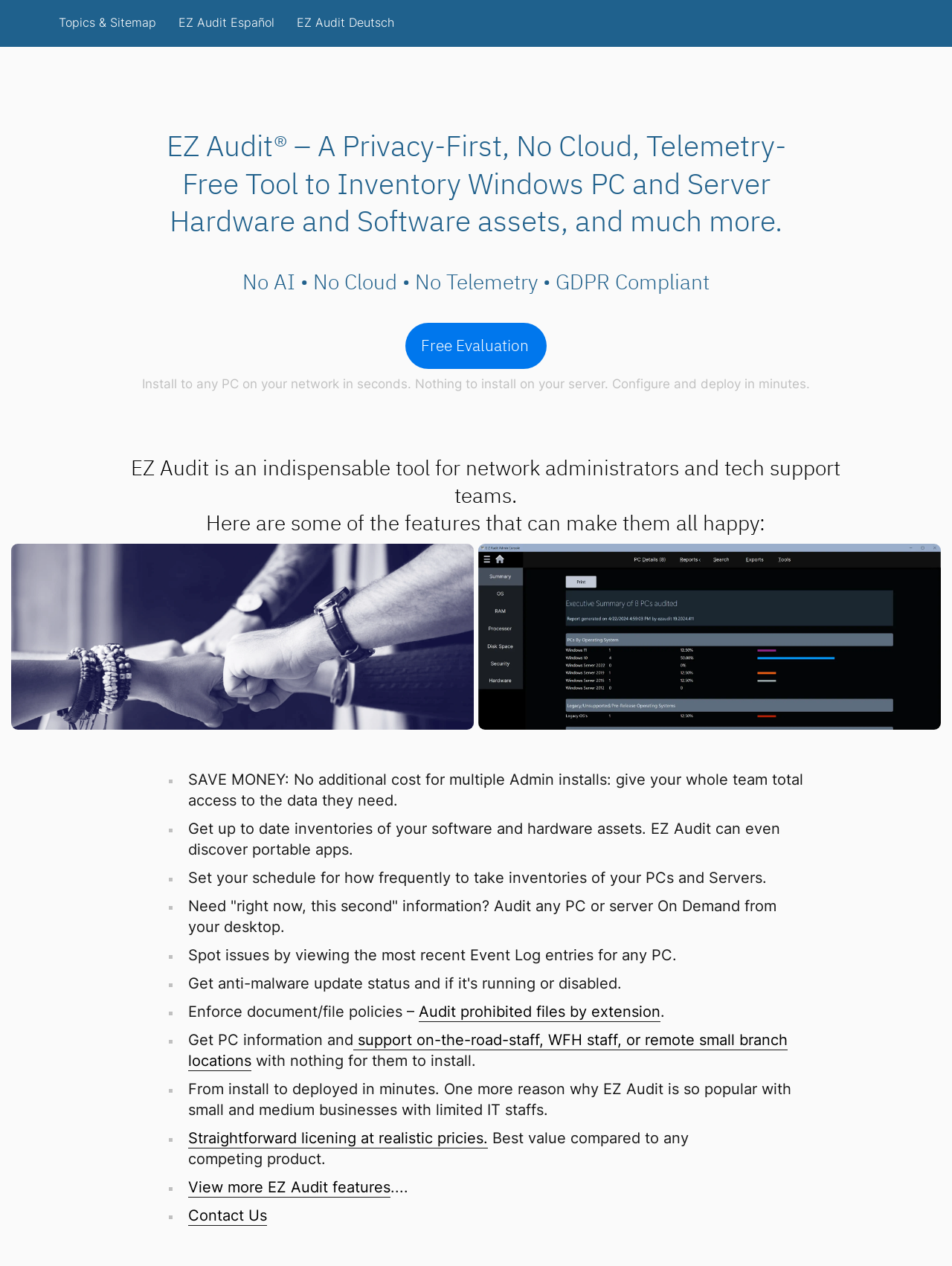What is EZ Audit?
From the image, respond using a single word or phrase.

Tool for network admins